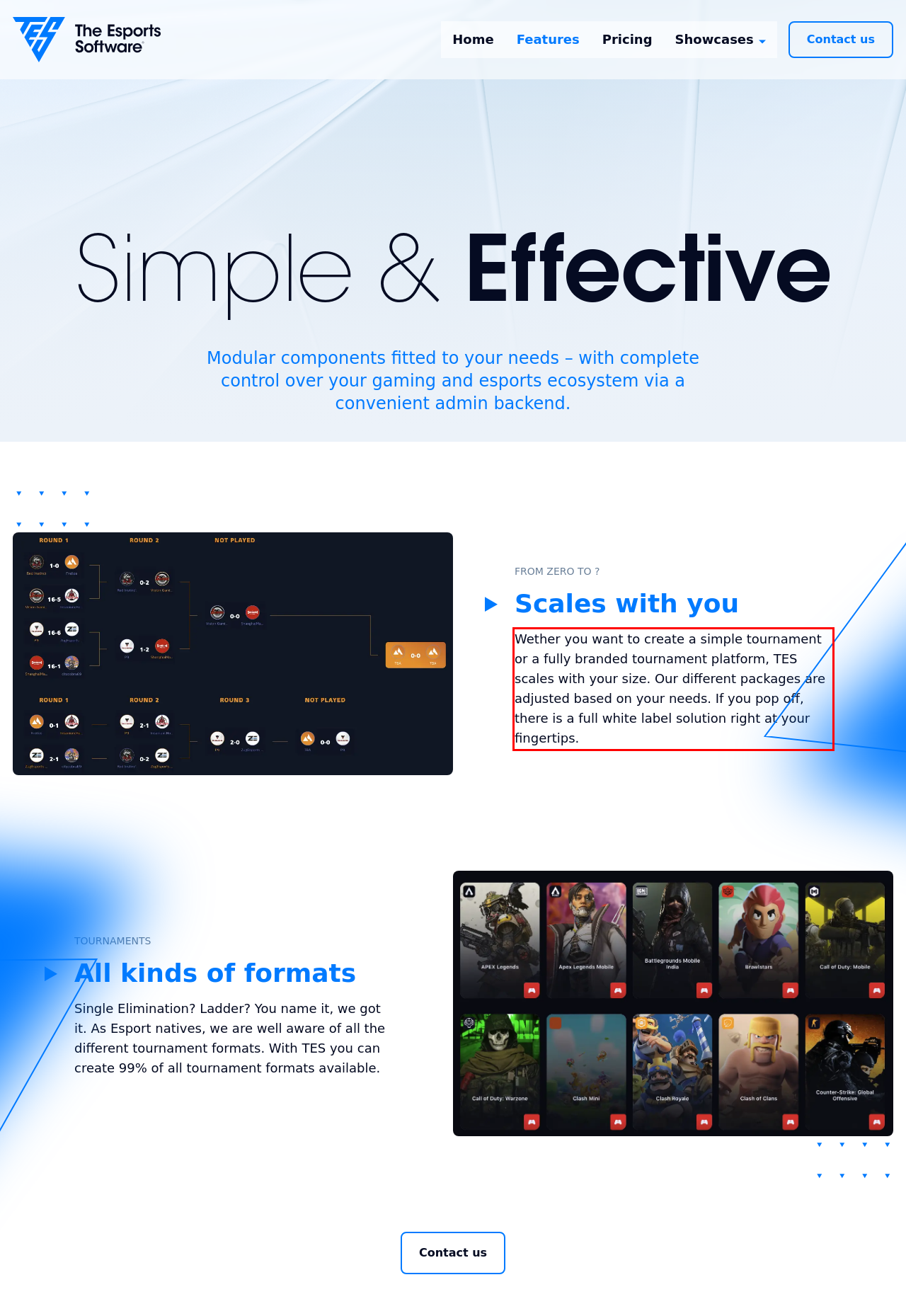From the provided screenshot, extract the text content that is enclosed within the red bounding box.

Wether you want to create a simple tournament or a fully branded tournament platform, TES scales with your size. Our different packages are adjusted based on your needs. If you pop off, there is a full white label solution right at your fingertips.